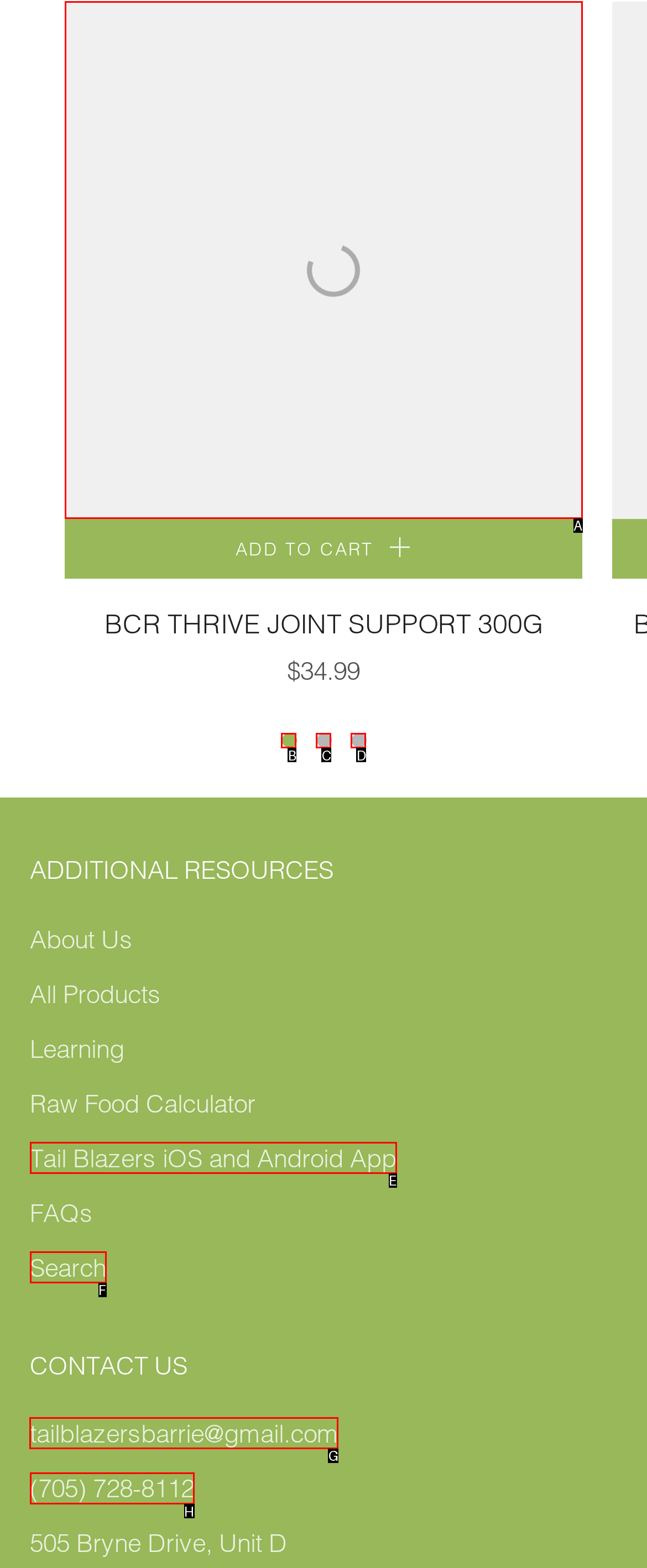Identify the correct UI element to click for this instruction: Contact us via 'tailblazersbarrie@gmail.com'
Respond with the appropriate option's letter from the provided choices directly.

G